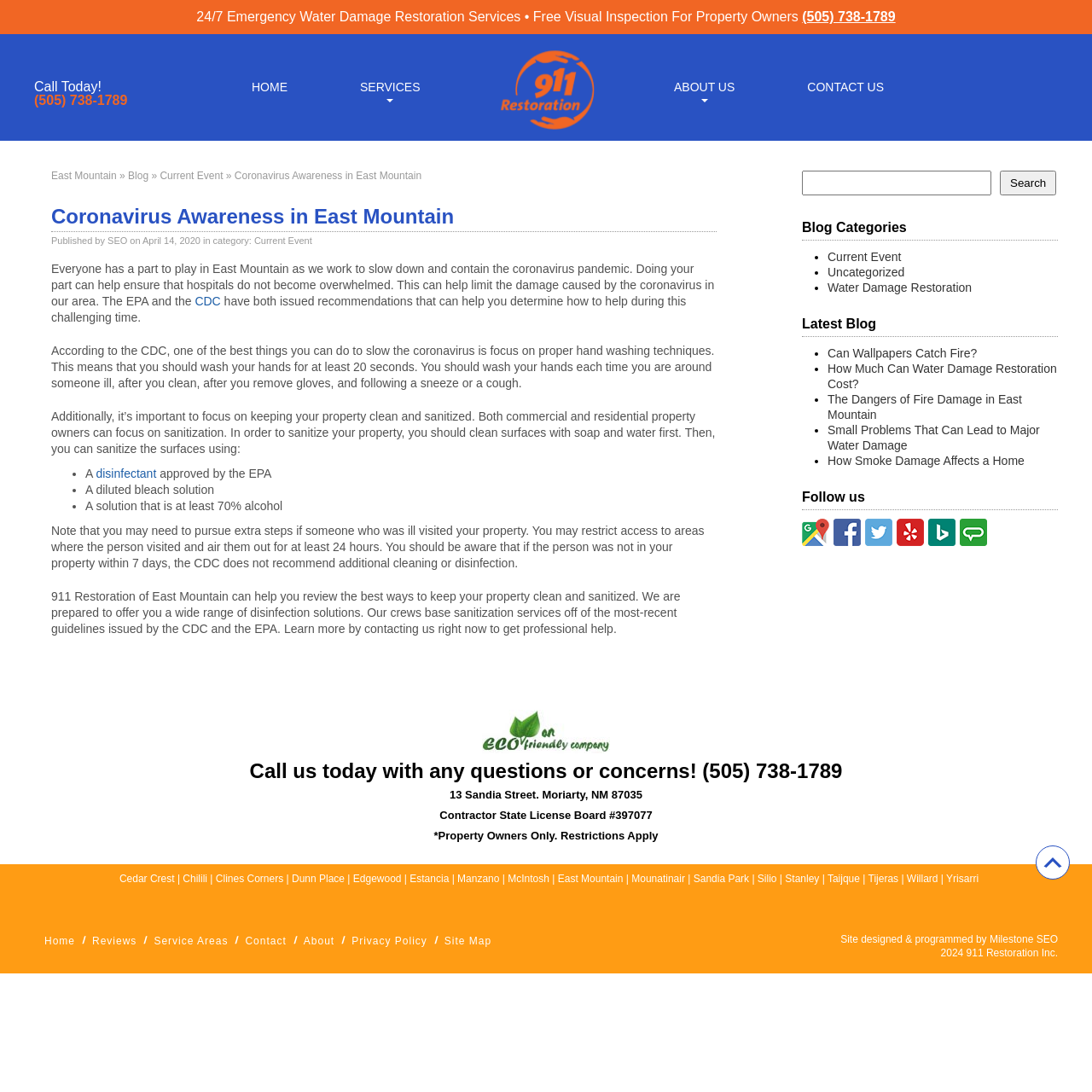Using the webpage screenshot and the element description Can Wallpapers Catch Fire?, determine the bounding box coordinates. Specify the coordinates in the format (top-left x, top-left y, bottom-right x, bottom-right y) with values ranging from 0 to 1.

[0.758, 0.317, 0.895, 0.33]